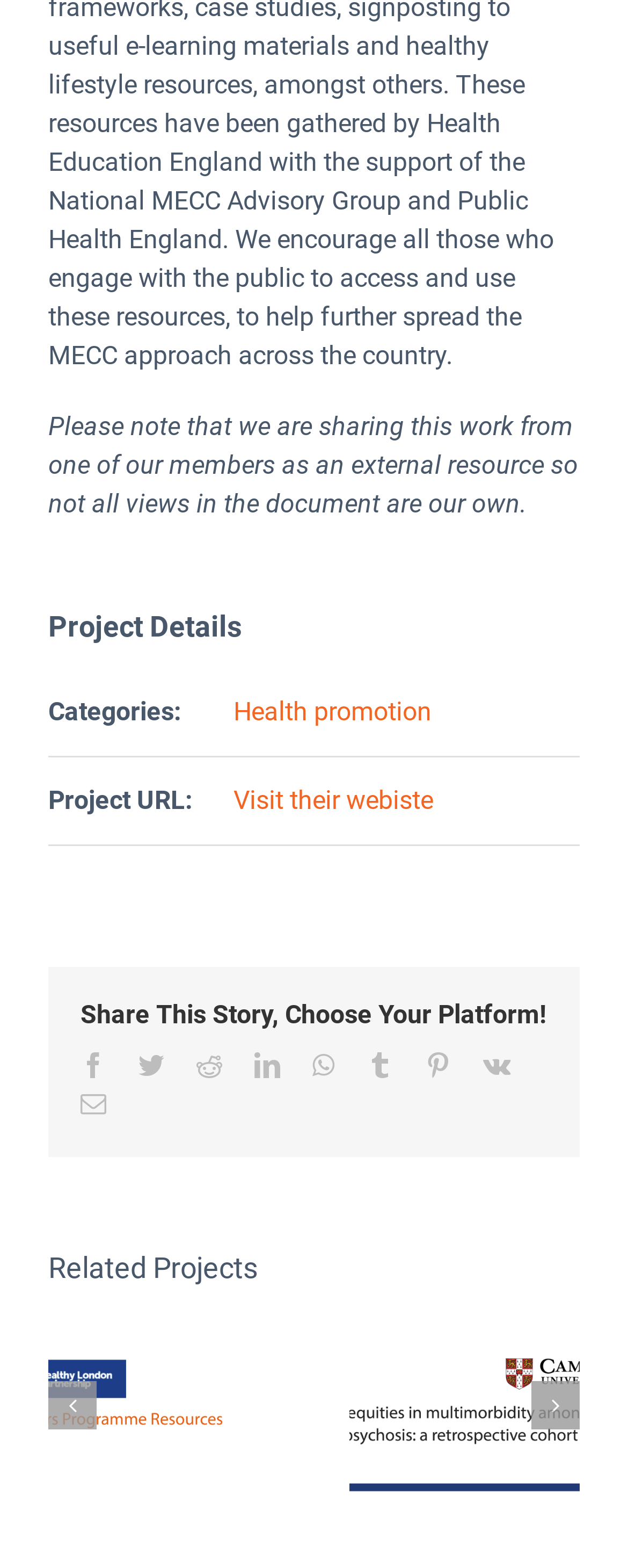Locate the bounding box of the UI element based on this description: "Health promotion". Provide four float numbers between 0 and 1 as [left, top, right, bottom].

[0.372, 0.444, 0.687, 0.463]